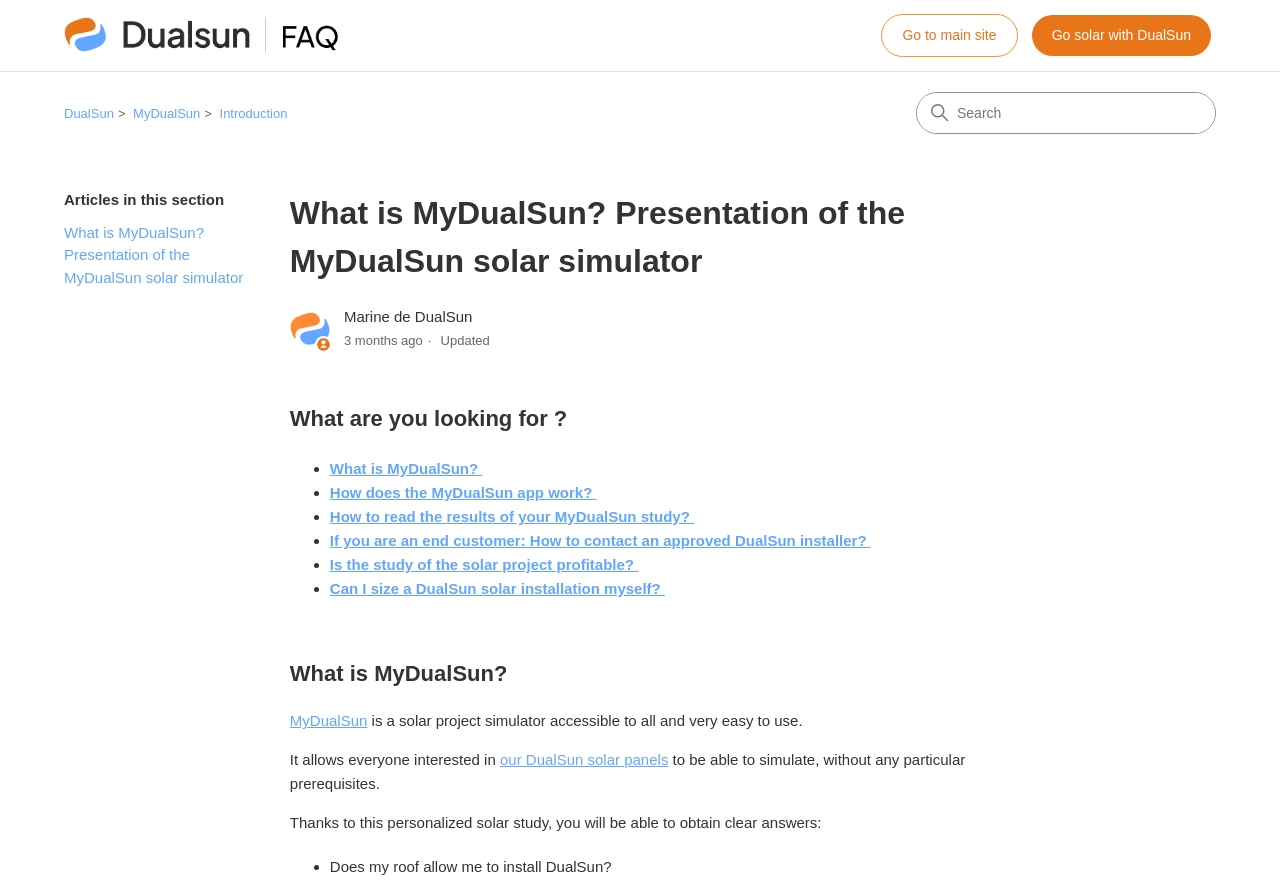Please identify the bounding box coordinates of the clickable area that will fulfill the following instruction: "Go to DualSun Help Center home page". The coordinates should be in the format of four float numbers between 0 and 1, i.e., [left, top, right, bottom].

[0.05, 0.019, 0.268, 0.061]